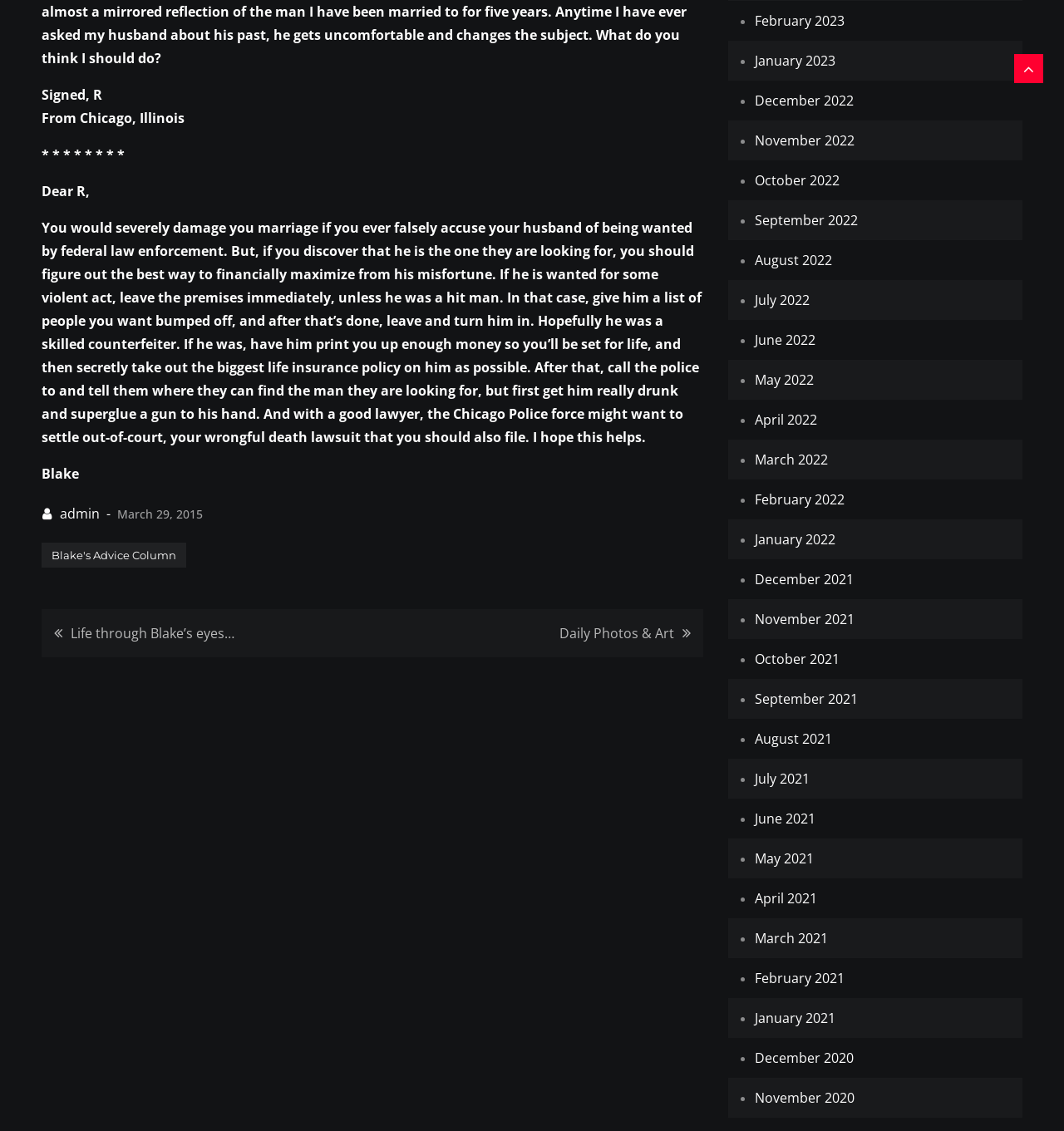Based on the image, please elaborate on the answer to the following question:
What is the date of the advice column?

The date of the advice column is March 29, 2015, as indicated by the link 'March 29, 2015' on the webpage.